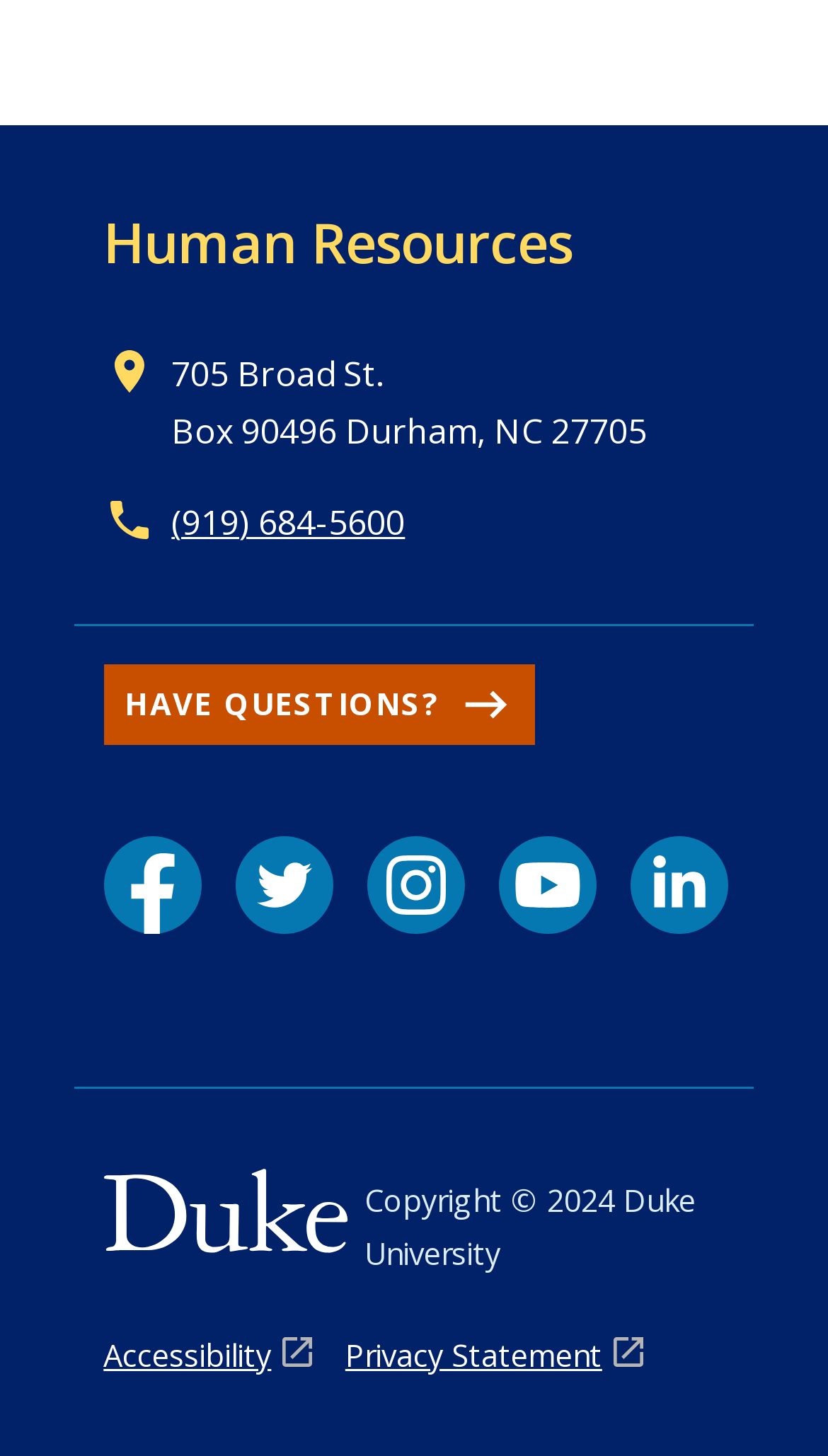Please determine the bounding box coordinates of the clickable area required to carry out the following instruction: "Click Human Resources". The coordinates must be four float numbers between 0 and 1, represented as [left, top, right, bottom].

[0.125, 0.14, 0.692, 0.193]